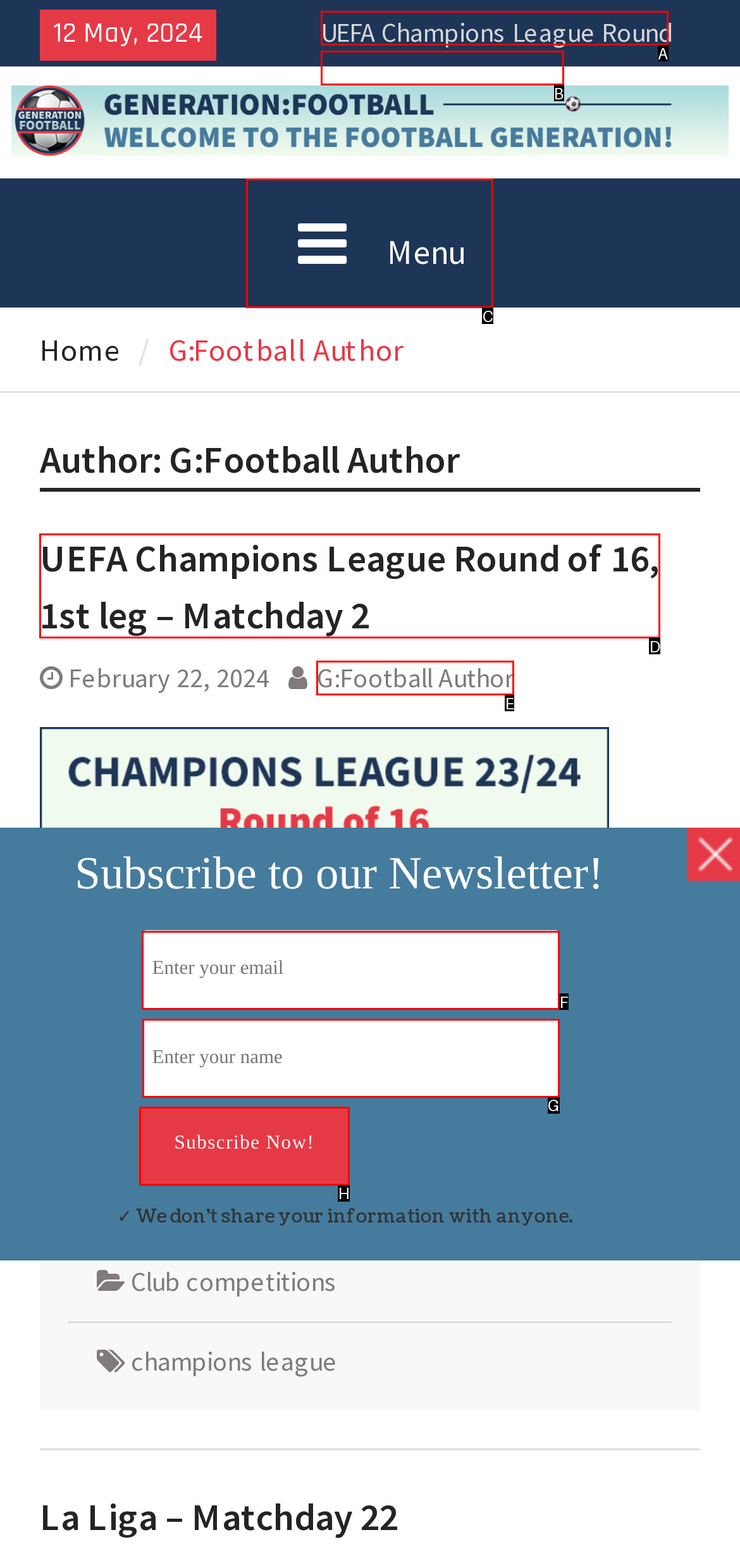Determine which UI element I need to click to achieve the following task: Enter your email Provide your answer as the letter of the selected option.

F